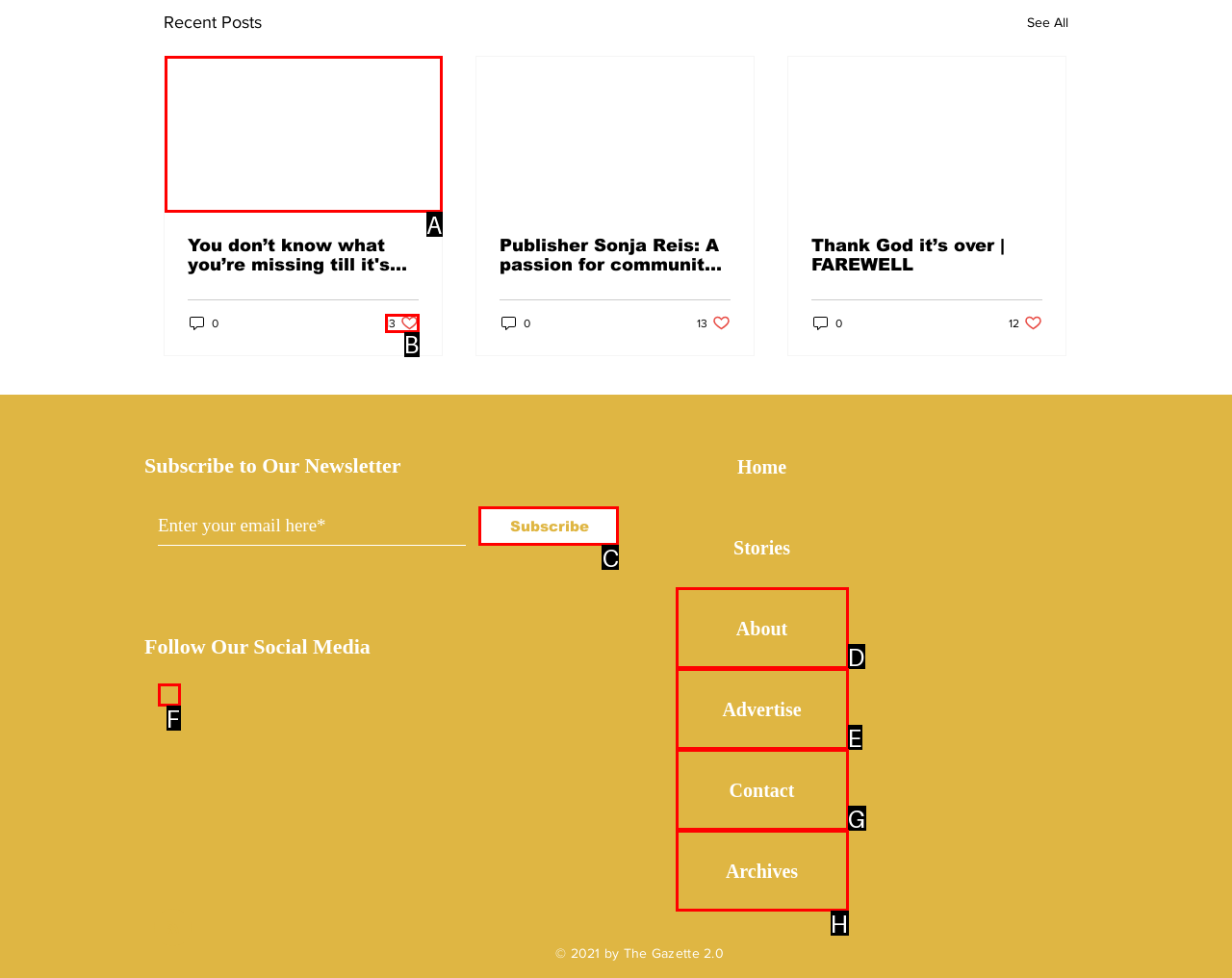Tell me which option I should click to complete the following task: Subscribe to the newsletter
Answer with the option's letter from the given choices directly.

C